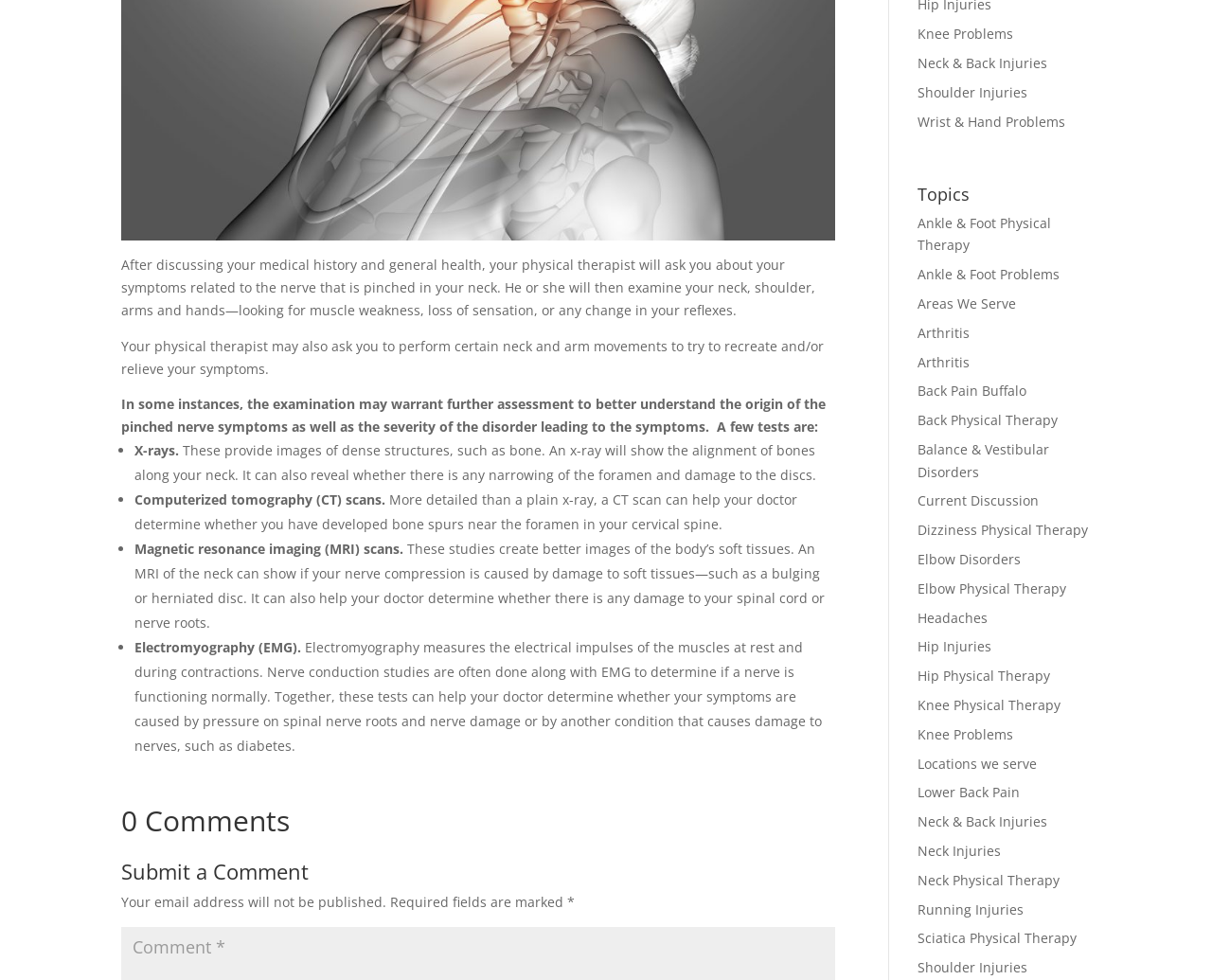From the element description Locations we serve, predict the bounding box coordinates of the UI element. The coordinates must be specified in the format (top-left x, top-left y, bottom-right x, bottom-right y) and should be within the 0 to 1 range.

[0.757, 0.77, 0.856, 0.788]